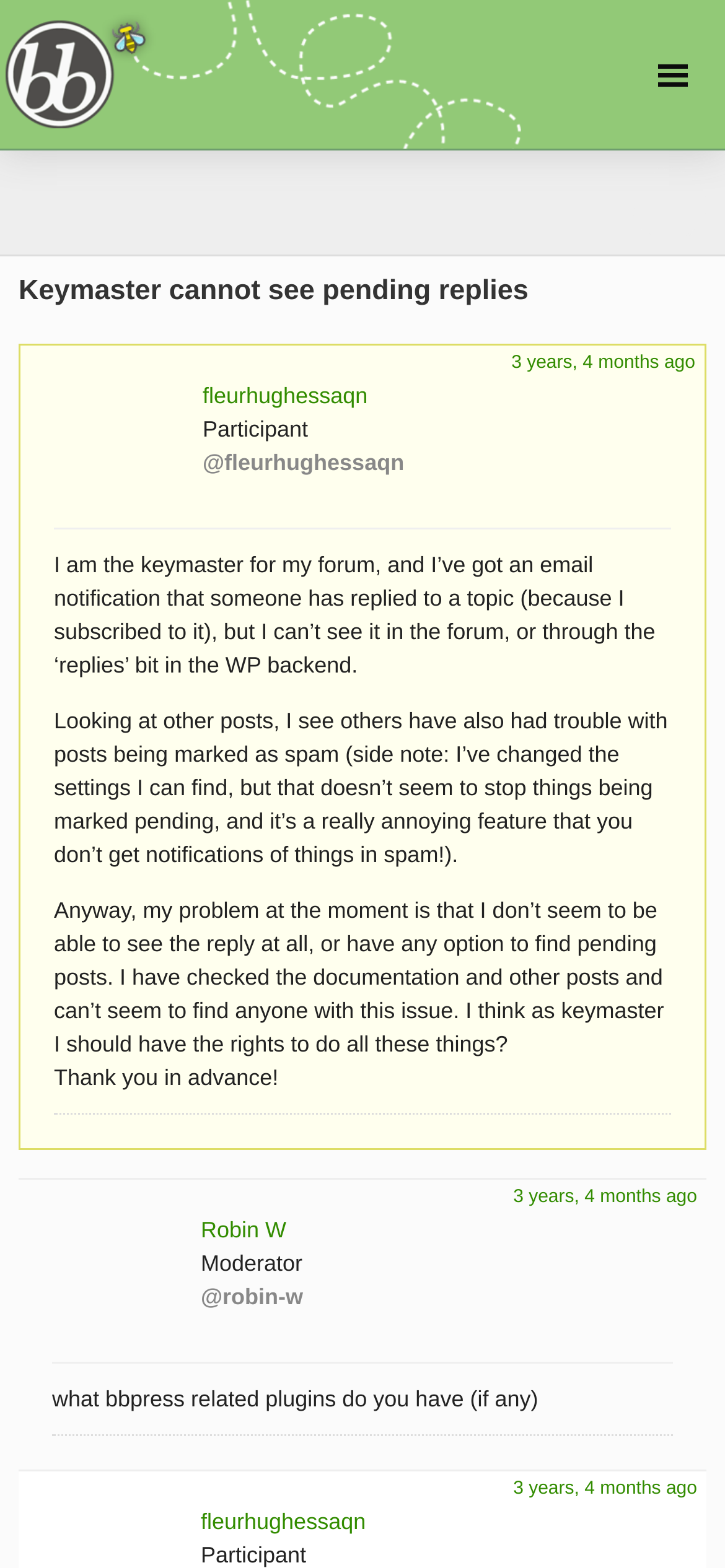Can you specify the bounding box coordinates for the region that should be clicked to fulfill this instruction: "View the topic details".

[0.026, 0.171, 0.974, 0.201]